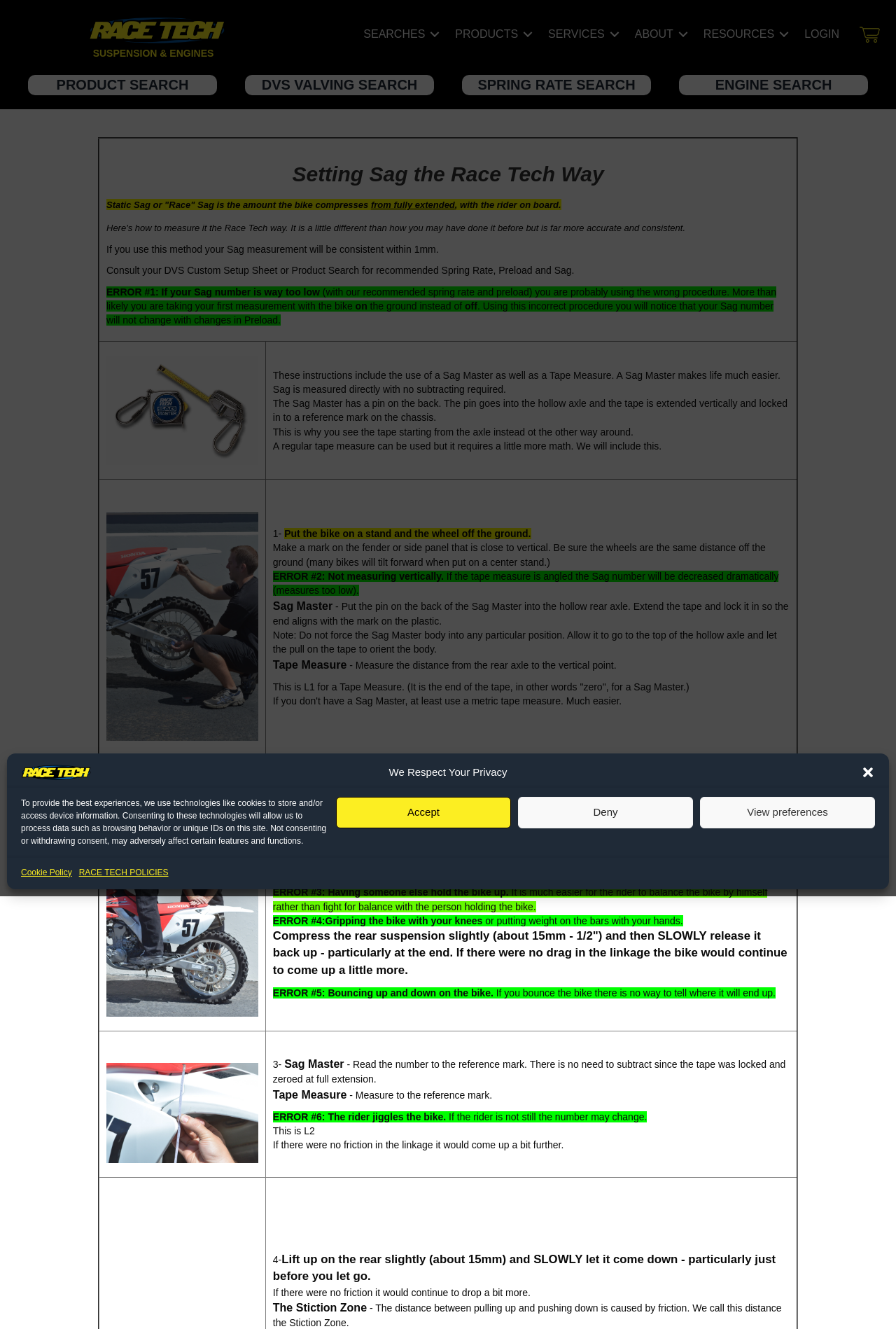Give a detailed account of the webpage's layout and content.

This webpage is about setting sag on a bike, specifically the "Race Tech Way". At the top, there is a dialog box with a privacy policy message, which includes buttons to accept, deny, or view preferences. Below this, there is a logo and a navigation menu with links to various sections, including suspension and engines, products, services, about, resources, and login.

The main content of the page is divided into sections, each with a heading and a description. The first section explains what sag is and how to measure it. There is a long paragraph of text that describes the process, including the use of a Sag Master or a tape measure. The text is divided into rows, each with a heading and a description.

The second section provides instructions on how to measure sag, with steps numbered from 1 to 3. Each step has a detailed description, including errors to avoid, such as not measuring vertically or having someone else hold the bike up. The text is accompanied by links, but they do not have descriptive text.

Throughout the page, there are no images, but there are buttons and links to other sections of the website. The overall layout is organized, with clear headings and concise text.